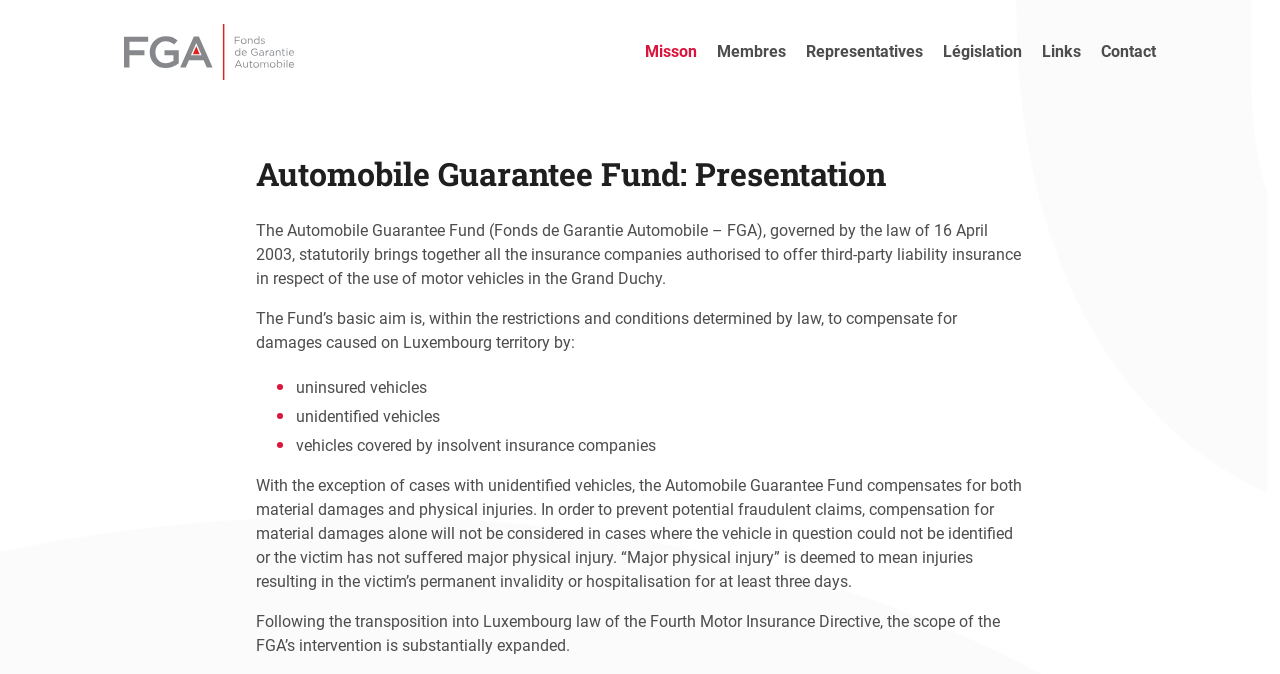Describe in detail what you see on the webpage.

The webpage is about the Automobile Guarantee Fund (FGA) and its presentation. At the top left corner, there is a logo of FGA, which is an image linked to the logo. 

On the top navigation bar, there are seven links: "Mission", "Membres", "Representatives", "Législation", "Links", "Contact", and they are aligned horizontally from left to right. 

Below the navigation bar, there is a heading that reads "Automobile Guarantee Fund: Presentation". 

The main content of the webpage is divided into four paragraphs. The first paragraph explains the purpose of the Automobile Guarantee Fund, which is to bring together all insurance companies authorized to offer third-party liability insurance in respect of the use of motor vehicles in the Grand Duchy. 

The second paragraph describes the Fund's basic aim, which is to compensate for damages caused on Luxembourg territory by uninsured vehicles, unidentified vehicles, and vehicles covered by insolvent insurance companies. These three points are listed in bullet points. 

The third paragraph explains the compensation process, stating that the Automobile Guarantee Fund compensates for both material damages and physical injuries, except in cases with unidentified vehicles where compensation for material damages alone will not be considered. 

The fourth and final paragraph mentions the expansion of the FGA's intervention following the transposition into Luxembourg law of the Fourth Motor Insurance Directive.